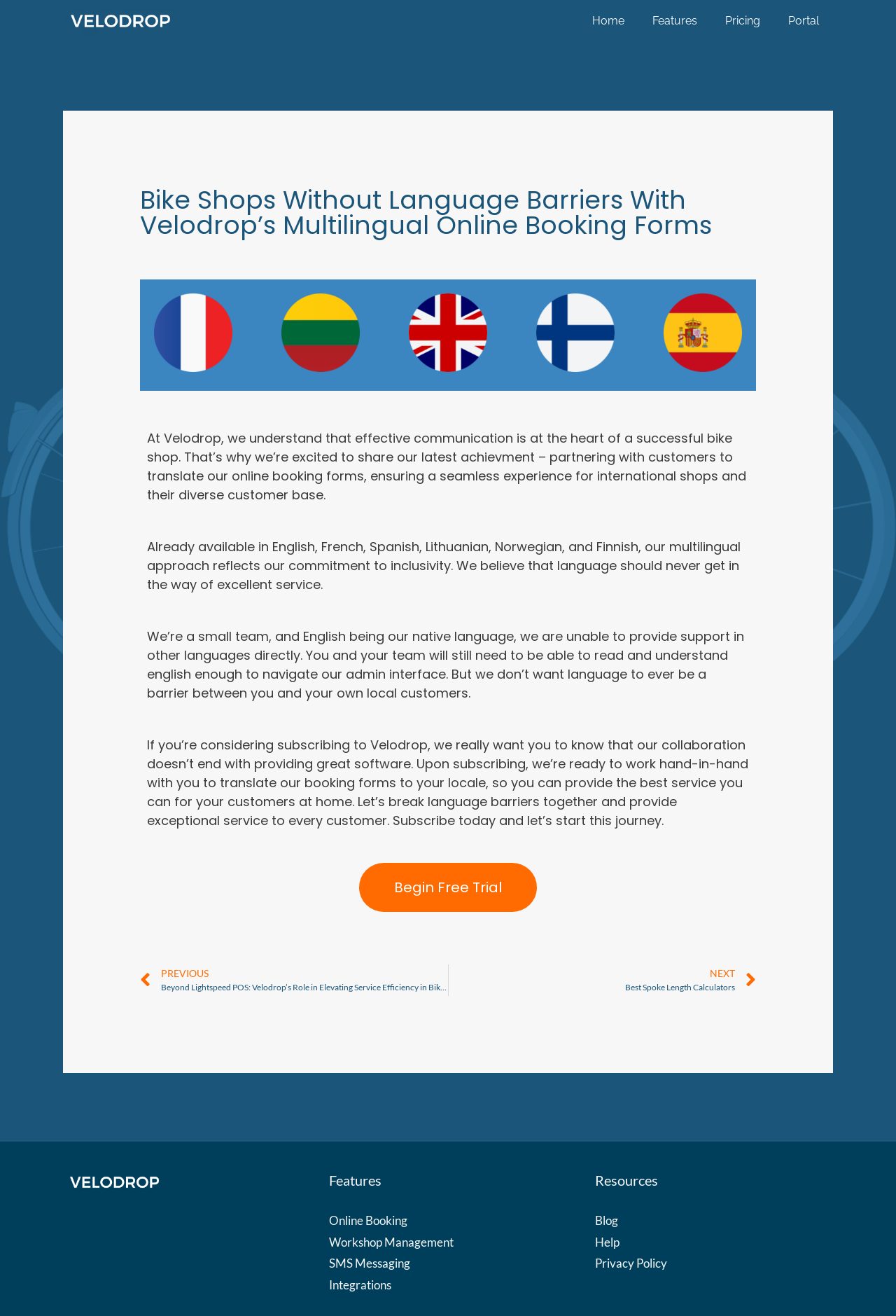What resources are available on the webpage? Look at the image and give a one-word or short phrase answer.

Blog, Help, Privacy Policy